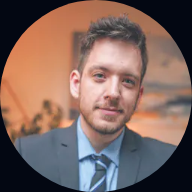Use a single word or phrase to answer the question: What color is Chris Alupului's shirt?

Light blue